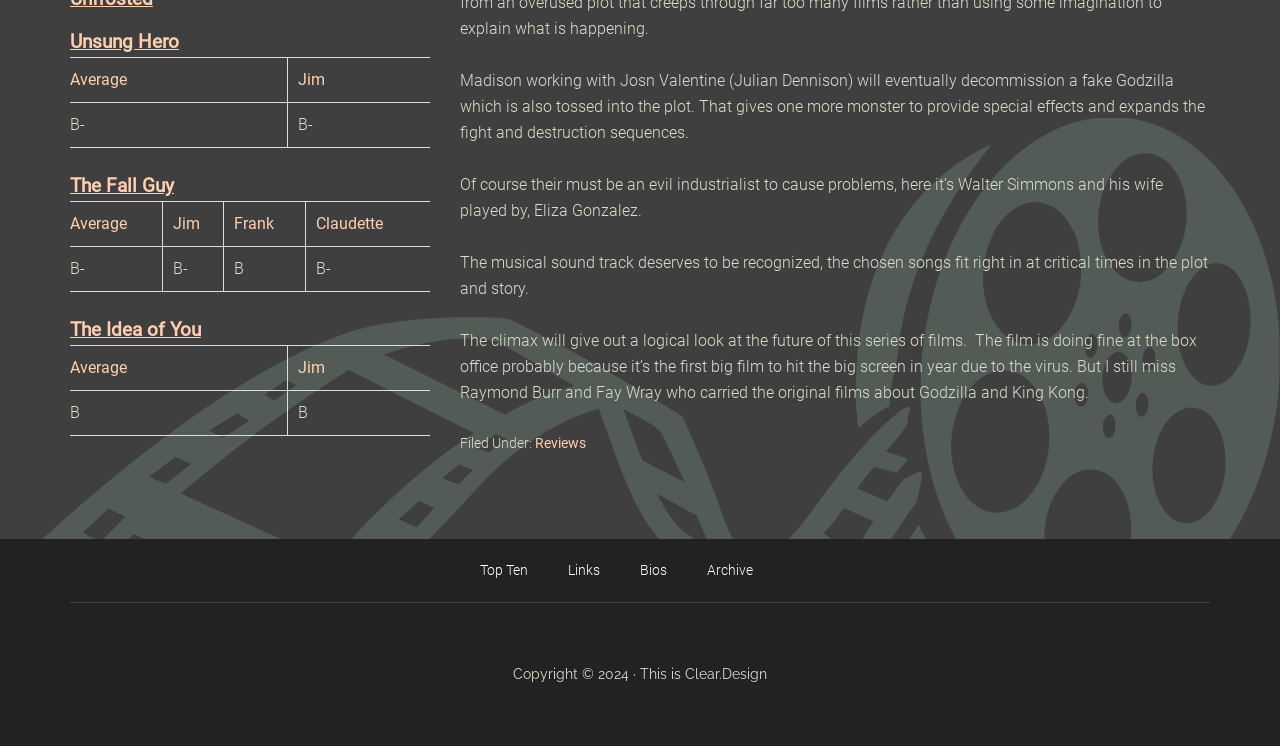Given the element description: "Clear.Design", predict the bounding box coordinates of the UI element it refers to, using four float numbers between 0 and 1, i.e., [left, top, right, bottom].

[0.535, 0.893, 0.599, 0.915]